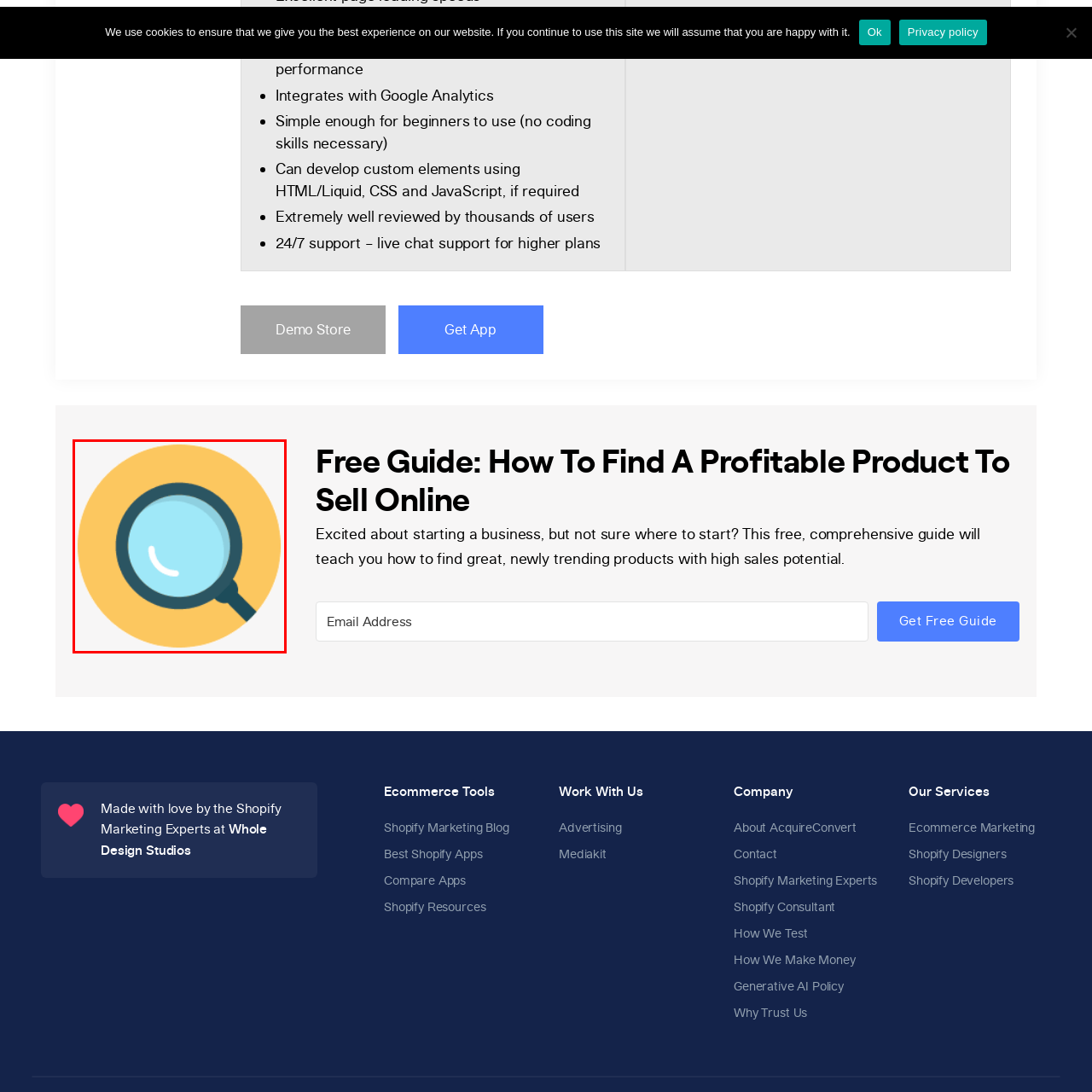What does the icon symbolize?
Observe the section of the image outlined in red and answer concisely with a single word or phrase.

Exploration and inquiry